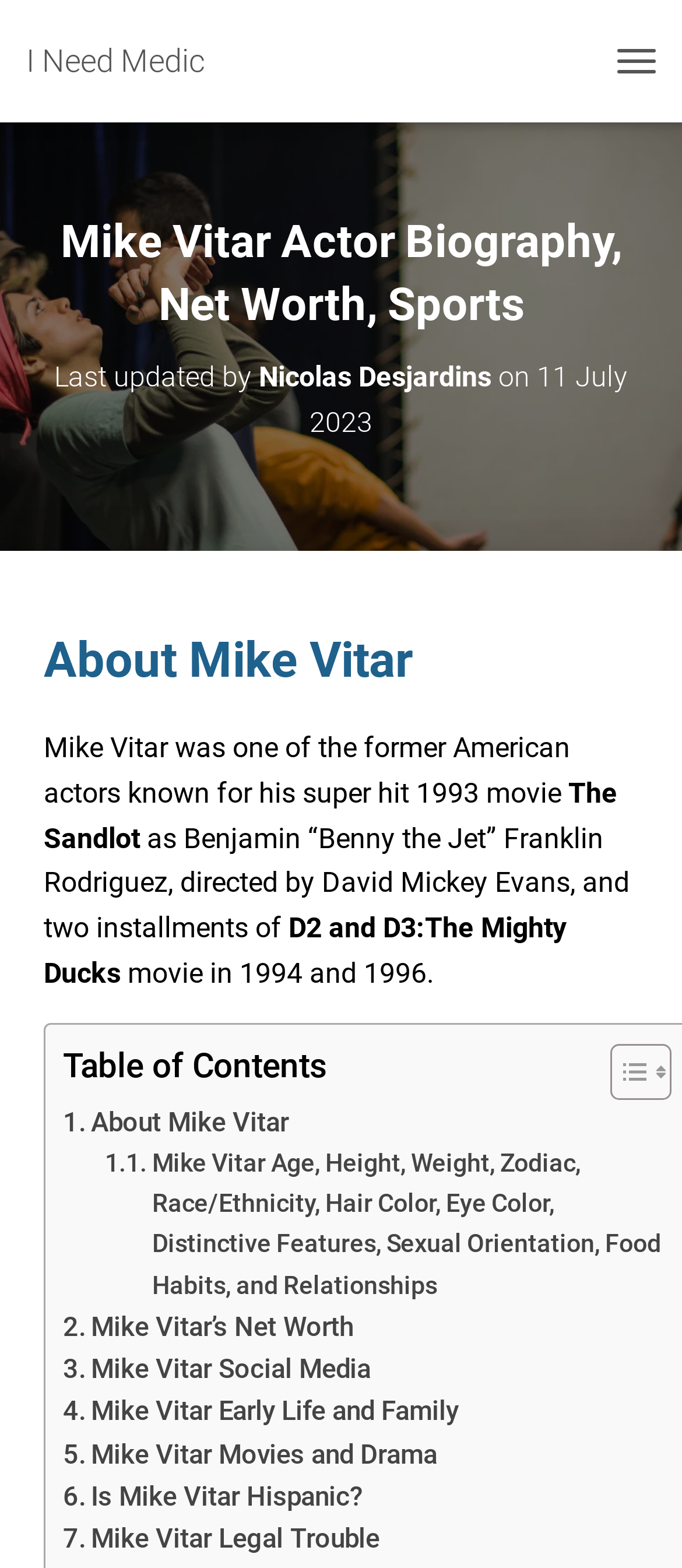Based on the element description: "Nicolas Desjardins", identify the UI element and provide its bounding box coordinates. Use four float numbers between 0 and 1, [left, top, right, bottom].

[0.379, 0.229, 0.721, 0.251]